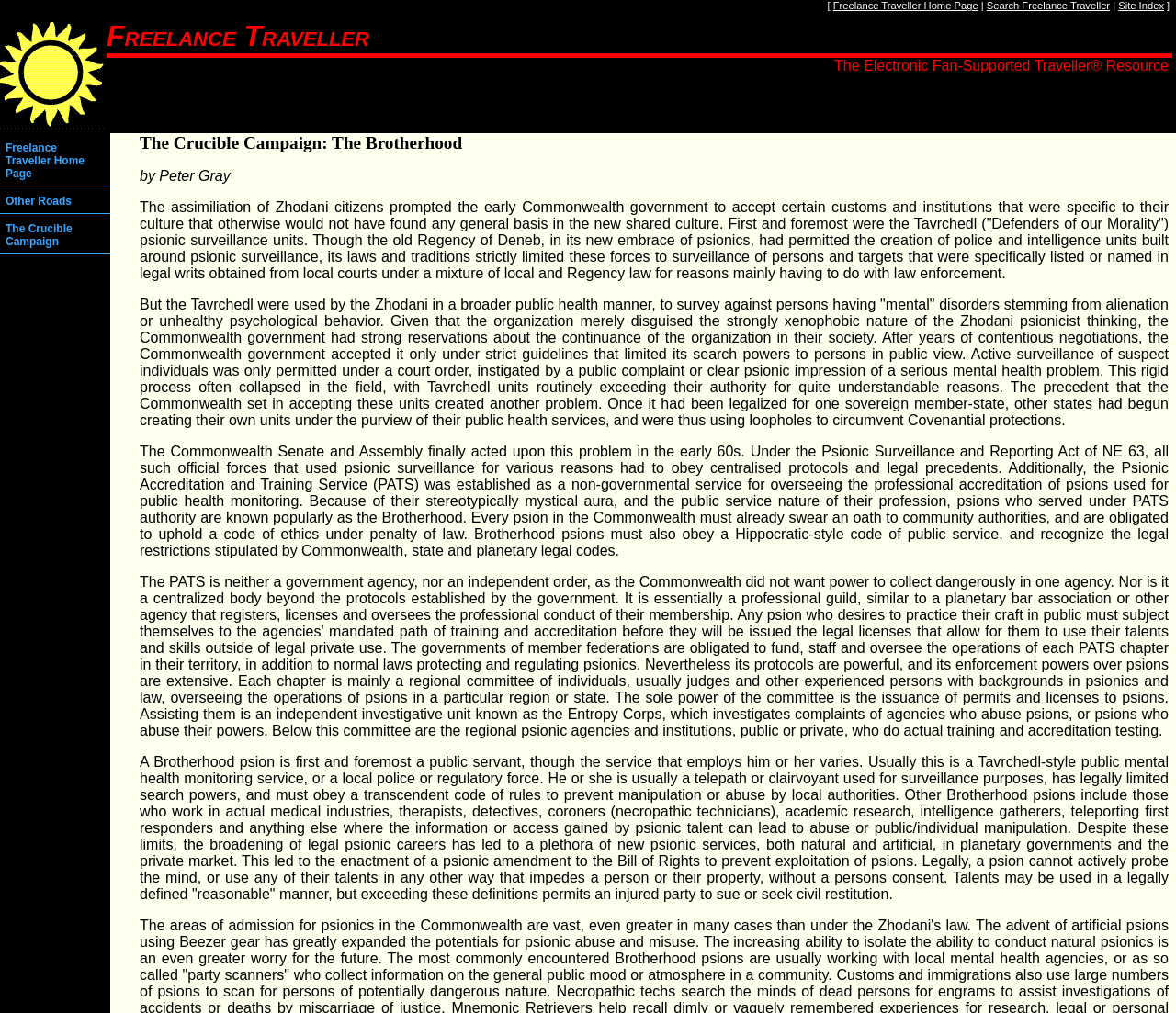Use a single word or phrase to answer the question:
What is the name of the service that oversees the professional accreditation of psions?

PATS